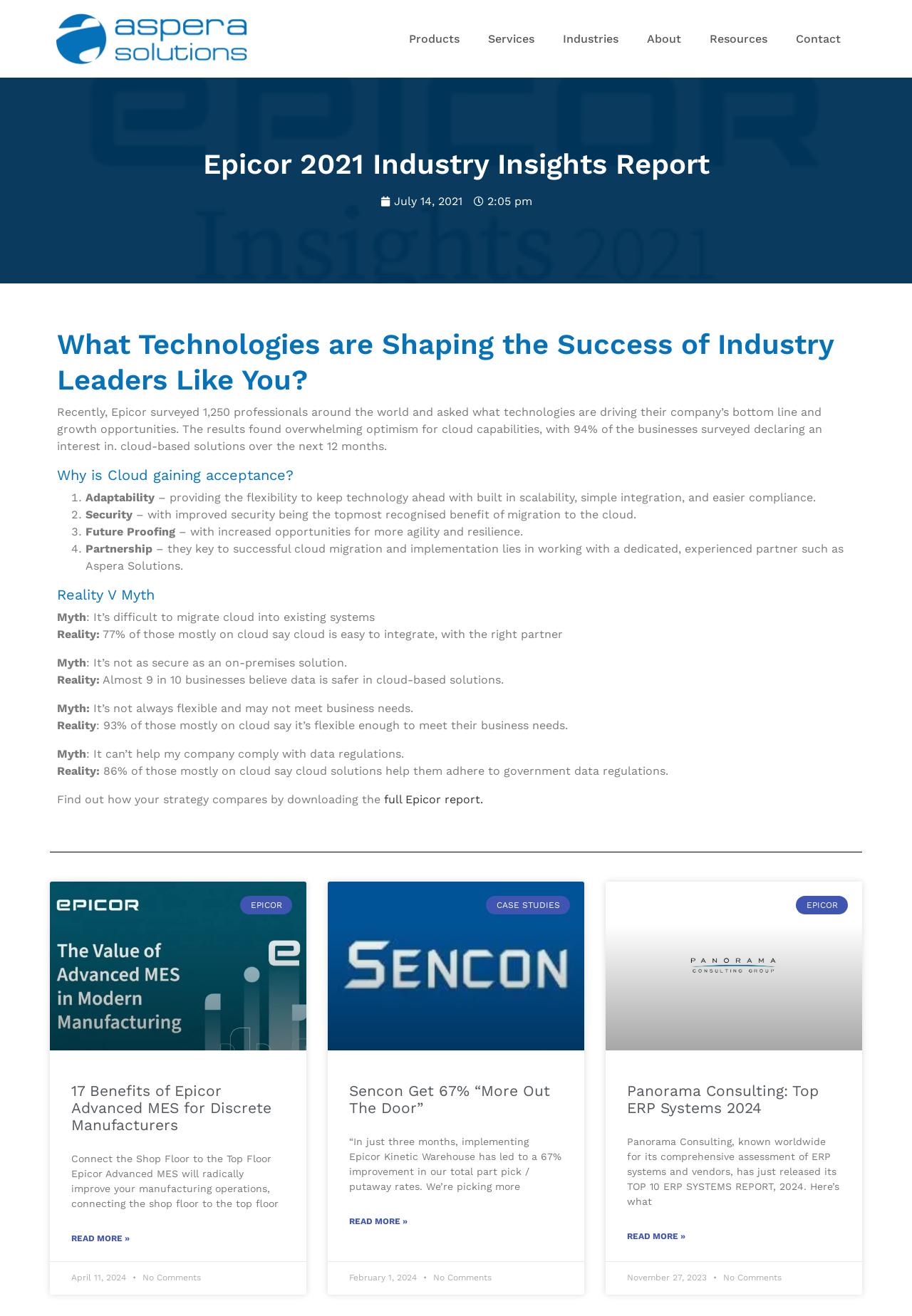Locate the bounding box coordinates of the element you need to click to accomplish the task described by this instruction: "Click on the 'Products' link".

[0.433, 0.019, 0.52, 0.04]